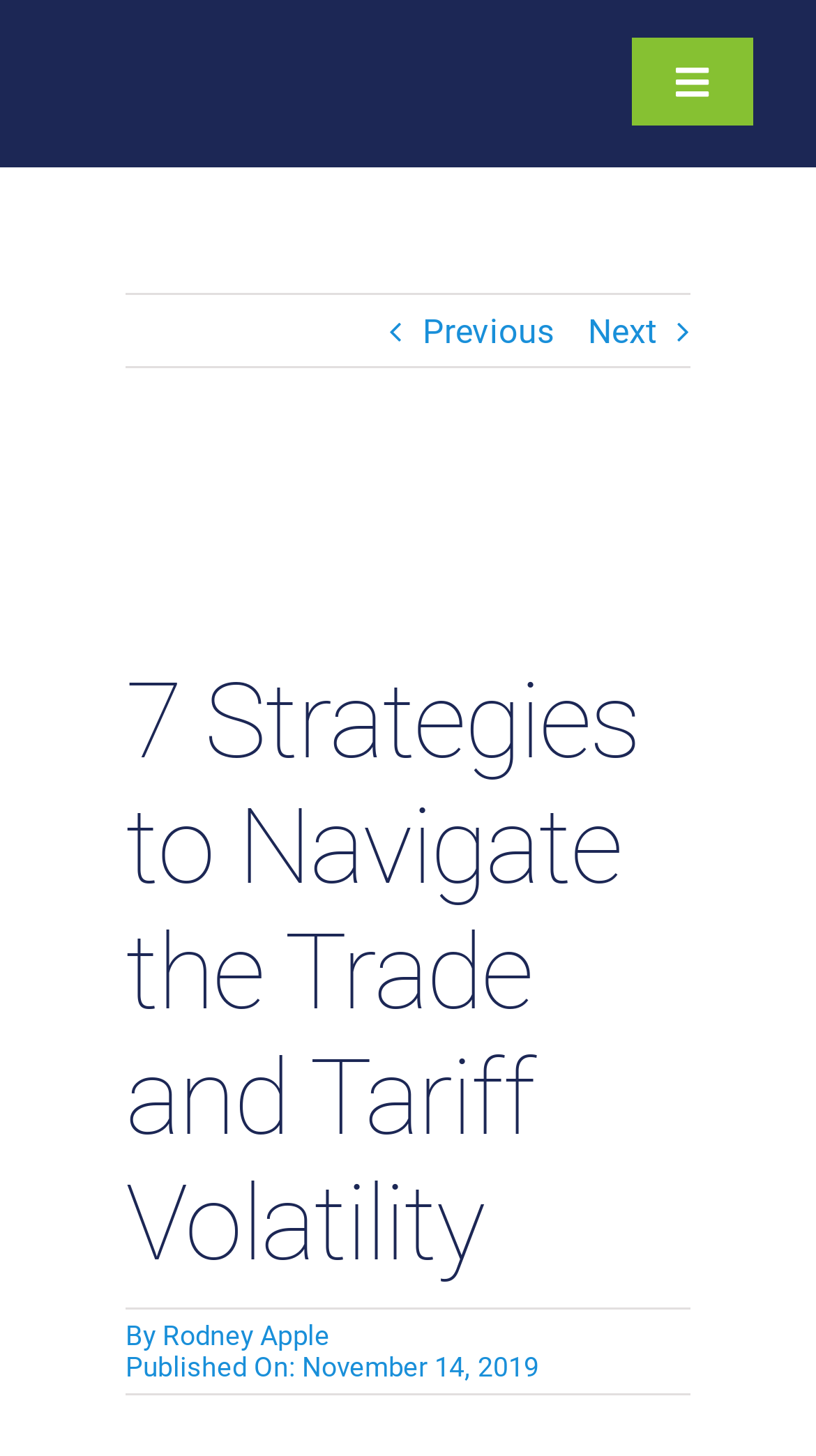Locate the primary headline on the webpage and provide its text.

7 Strategies to Navigate the Trade and Tariff Volatility